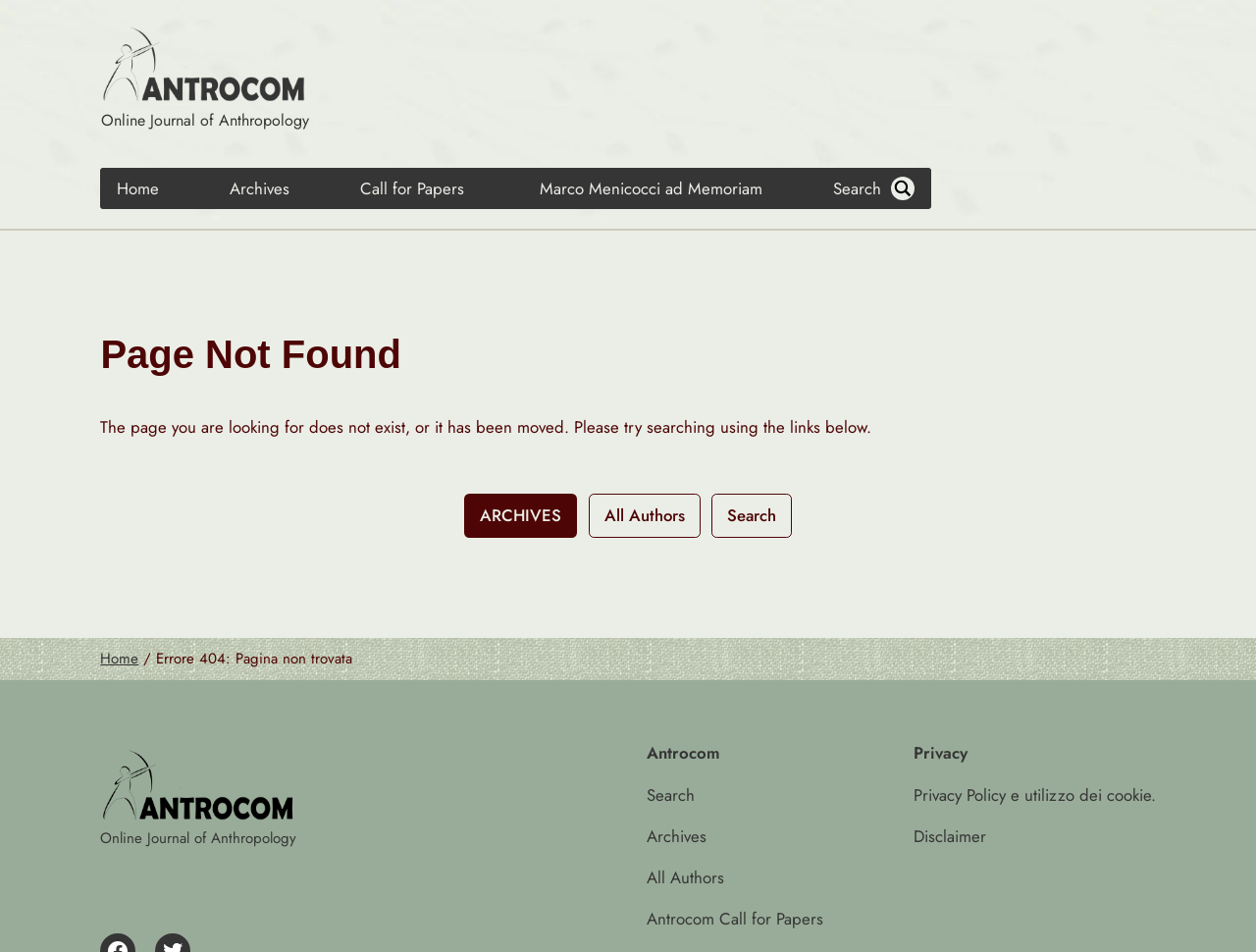Please identify the bounding box coordinates of the element's region that I should click in order to complete the following instruction: "Click on the Introduction to Sixth Form link". The bounding box coordinates consist of four float numbers between 0 and 1, i.e., [left, top, right, bottom].

None